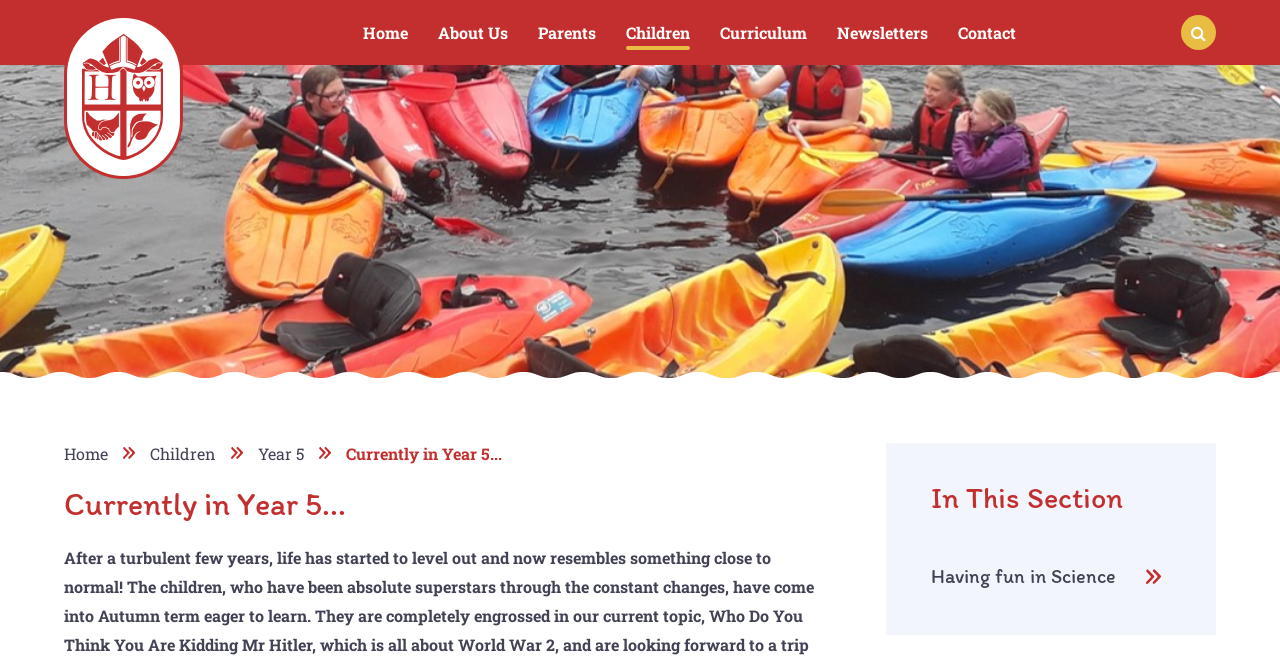Kindly determine the bounding box coordinates for the area that needs to be clicked to execute this instruction: "Go to 'About Us' page".

[0.33, 0.023, 0.409, 0.075]